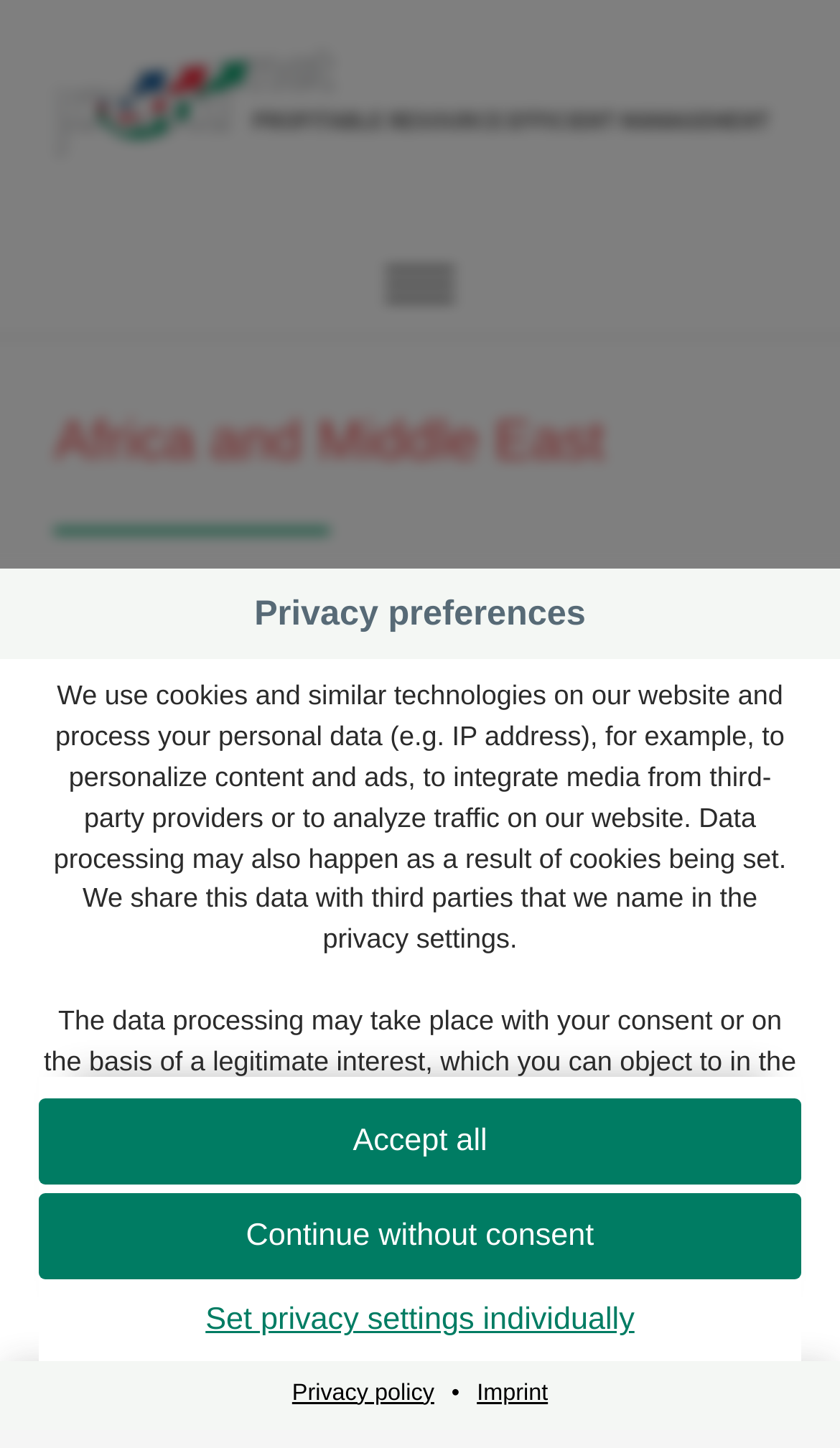Please specify the coordinates of the bounding box for the element that should be clicked to carry out this instruction: "View imprint". The coordinates must be four float numbers between 0 and 1, formatted as [left, top, right, bottom].

[0.555, 0.953, 0.665, 0.971]